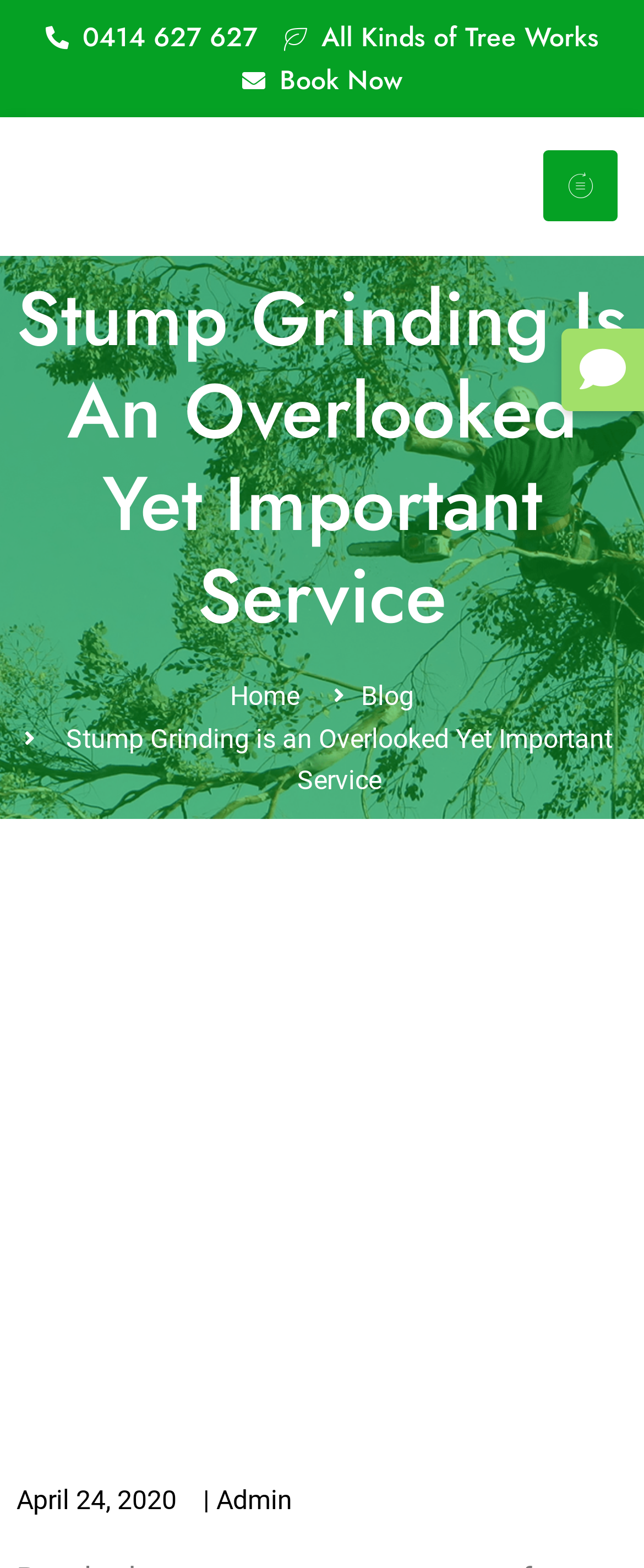Locate the bounding box coordinates of the UI element described by: "Blog". The bounding box coordinates should consist of four float numbers between 0 and 1, i.e., [left, top, right, bottom].

[0.506, 0.431, 0.643, 0.458]